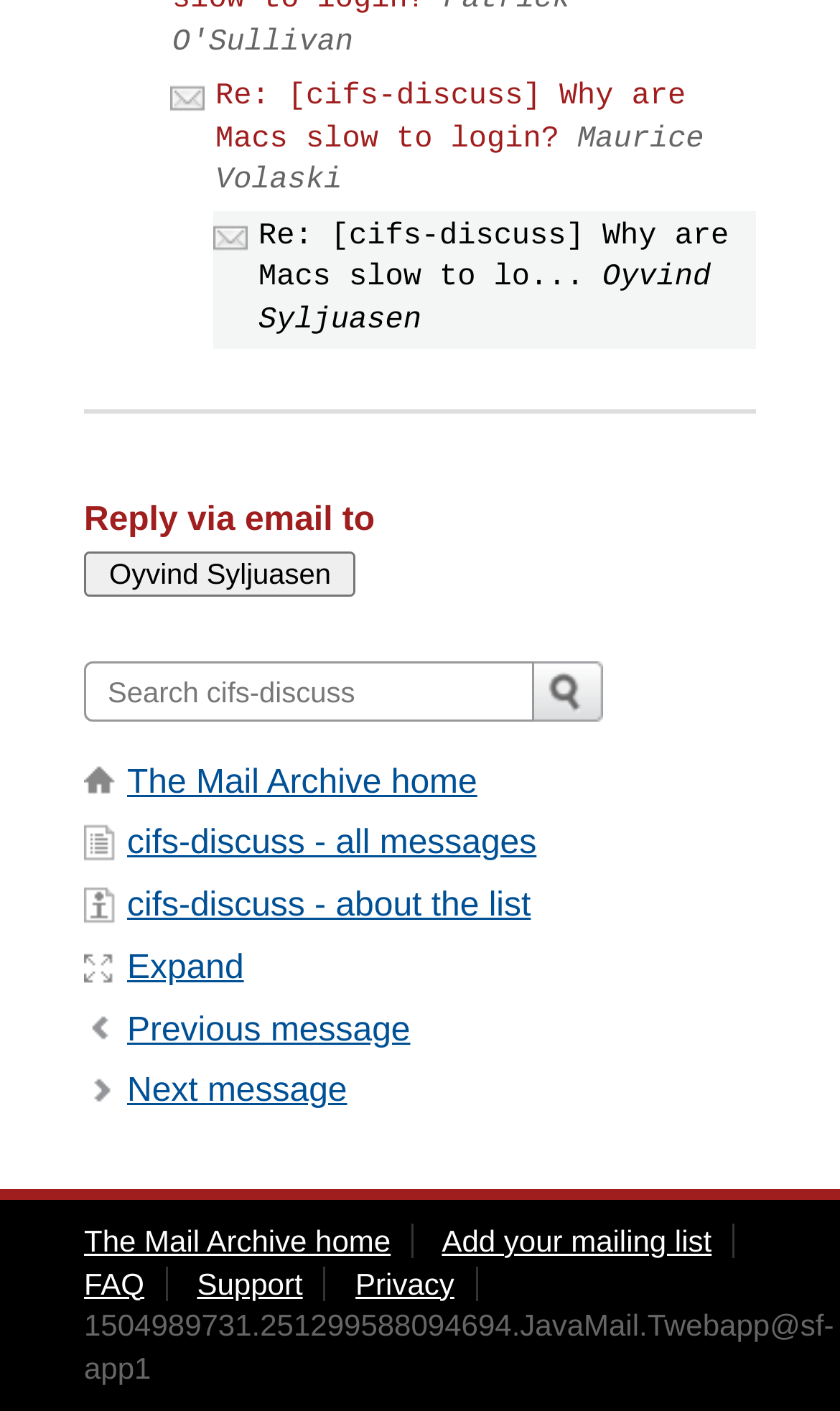Provide a brief response to the question using a single word or phrase: 
How many links are there in the complementary section?

8